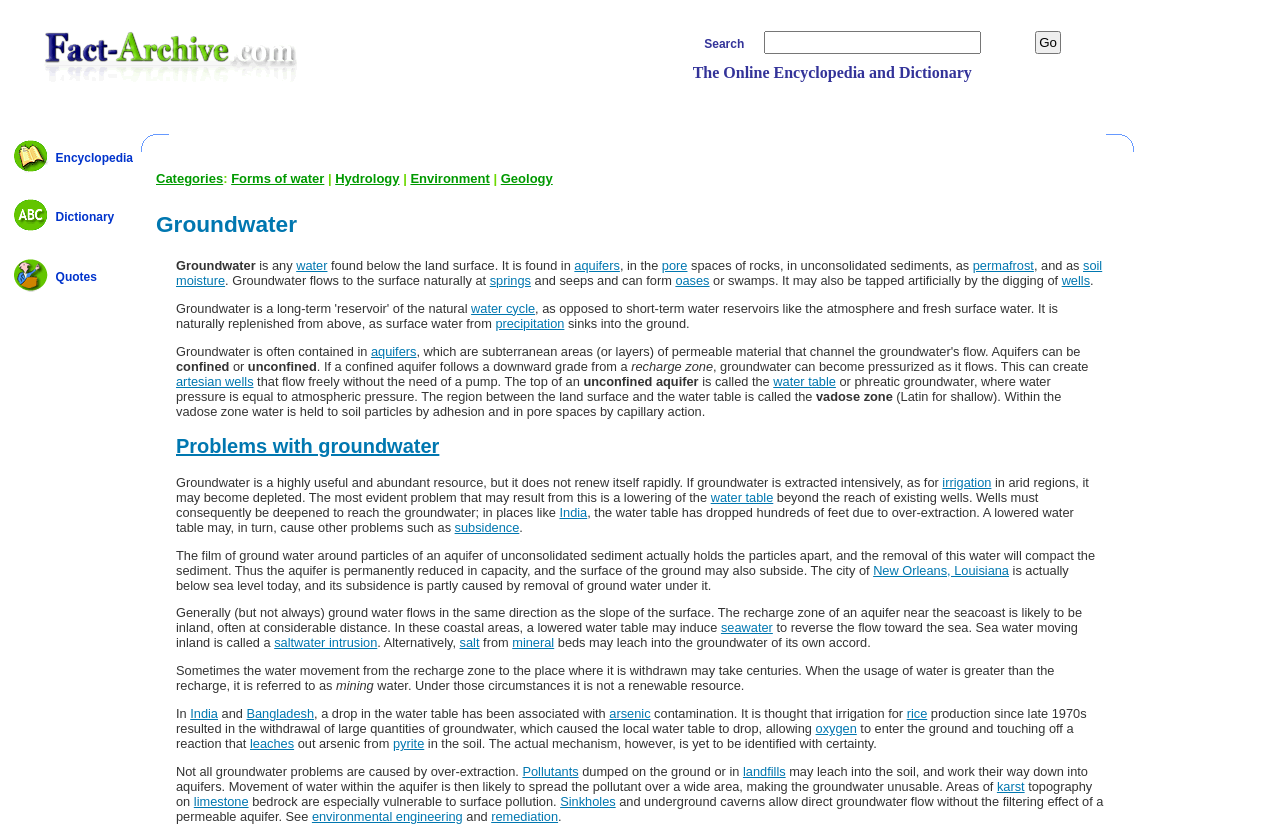Provide the bounding box coordinates of the section that needs to be clicked to accomplish the following instruction: "Search for a term."

[0.597, 0.037, 0.767, 0.065]